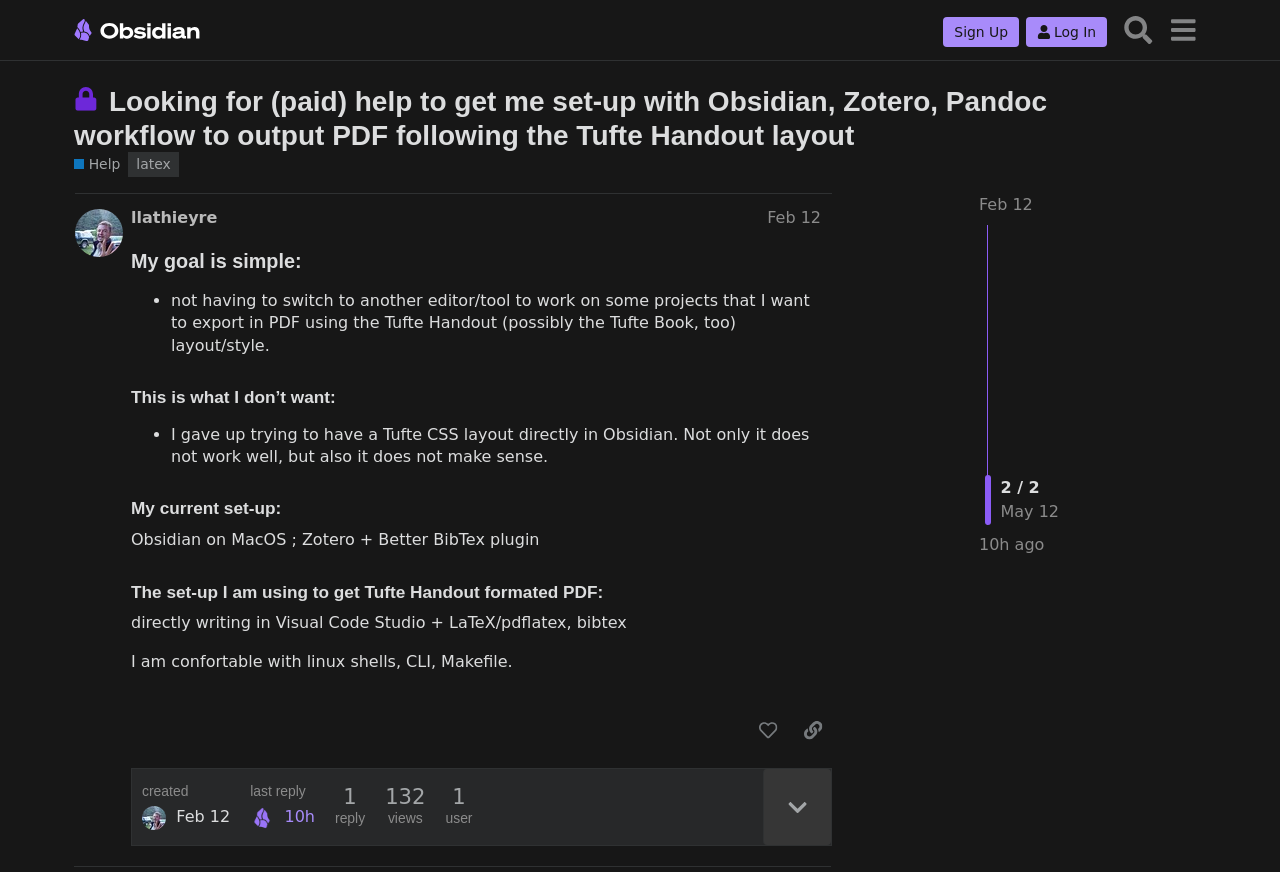What is the author's goal?
Using the image as a reference, answer with just one word or a short phrase.

Not having to switch editors